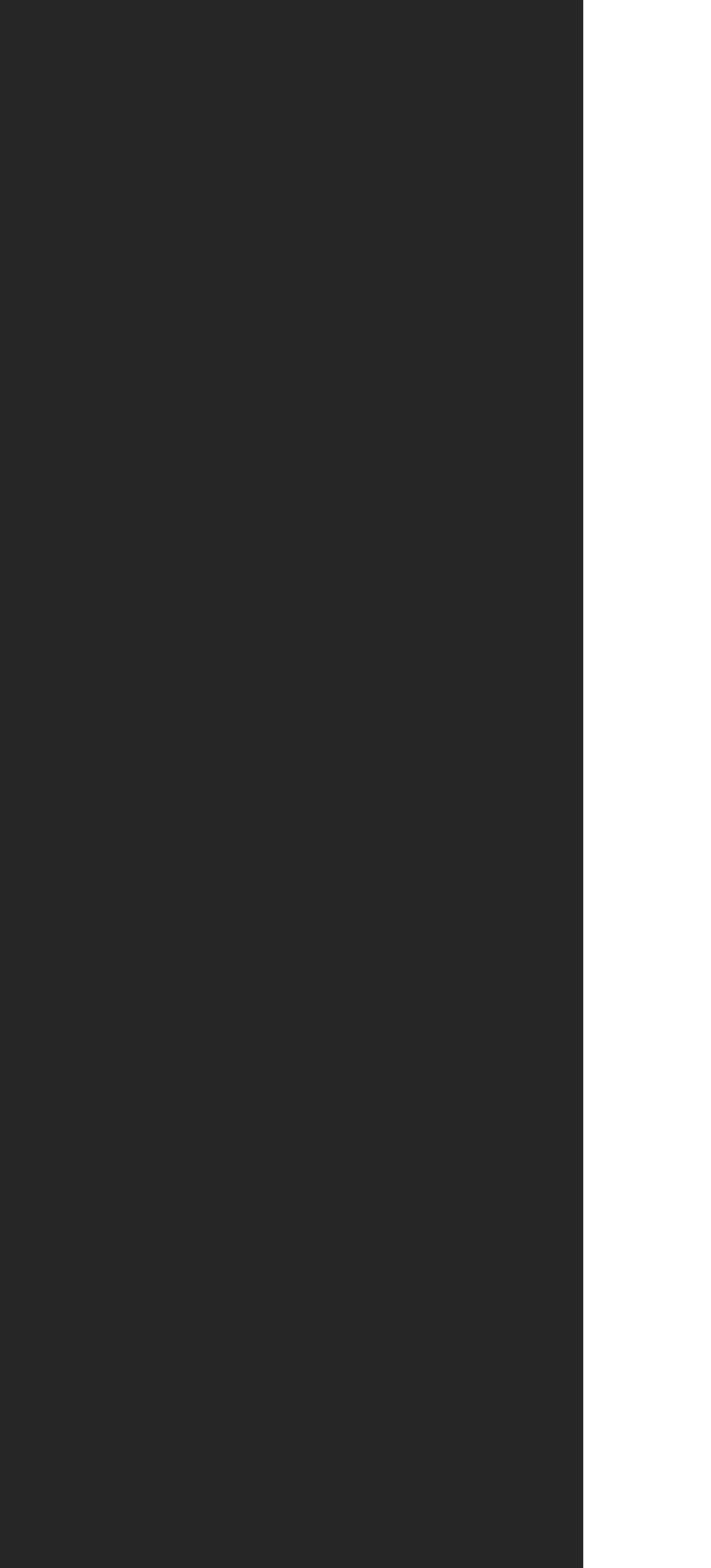Can you show the bounding box coordinates of the region to click on to complete the task described in the instruction: "Access September 2023"?

None